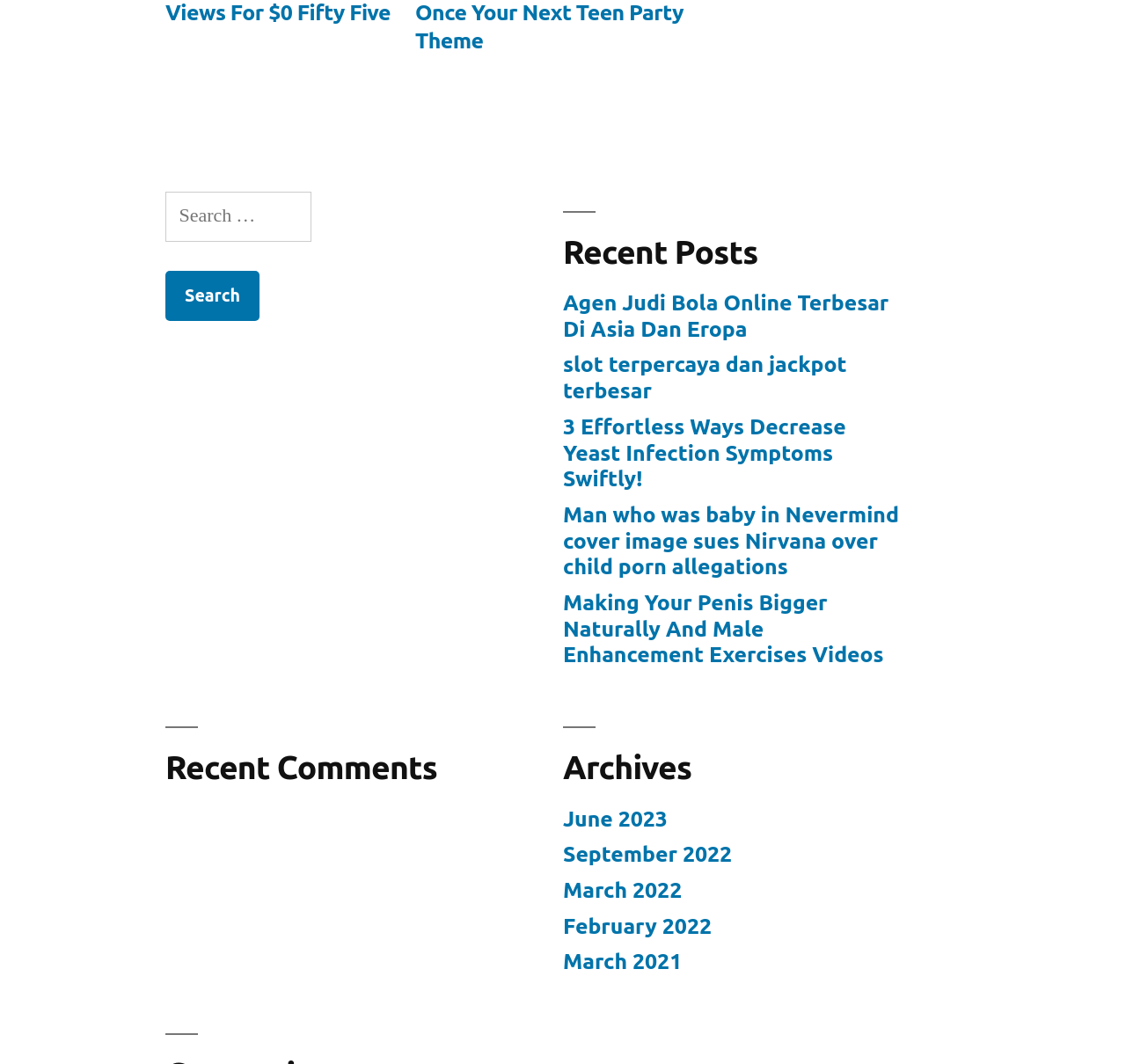How many links are listed under 'Archives'?
Please use the visual content to give a single word or phrase answer.

5